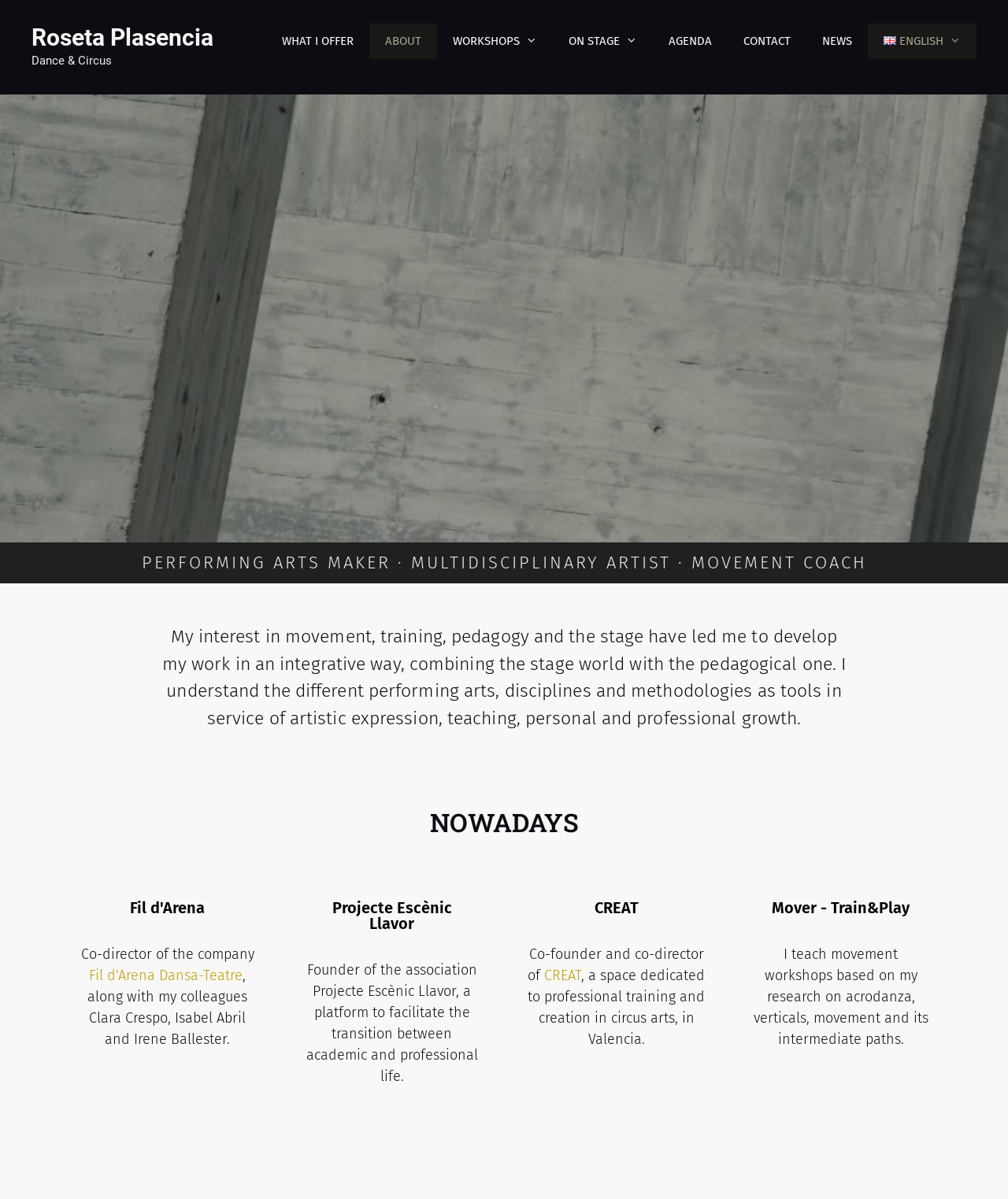Please find the bounding box coordinates of the clickable region needed to complete the following instruction: "Click the 'Menu' button". The bounding box coordinates must consist of four float numbers between 0 and 1, i.e., [left, top, right, bottom].

None